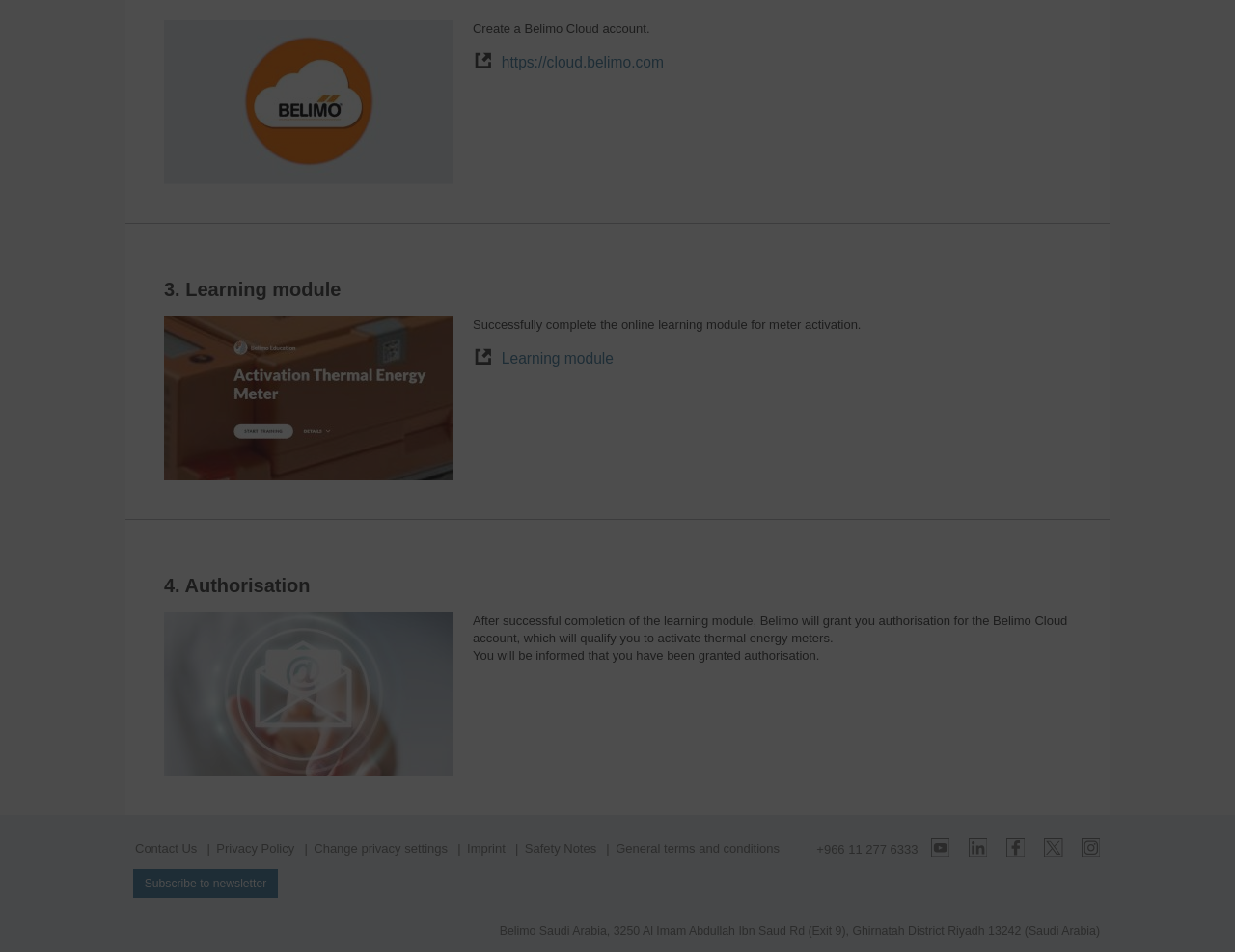Find the bounding box coordinates of the area to click in order to follow the instruction: "Start the learning module.".

[0.406, 0.368, 0.497, 0.385]